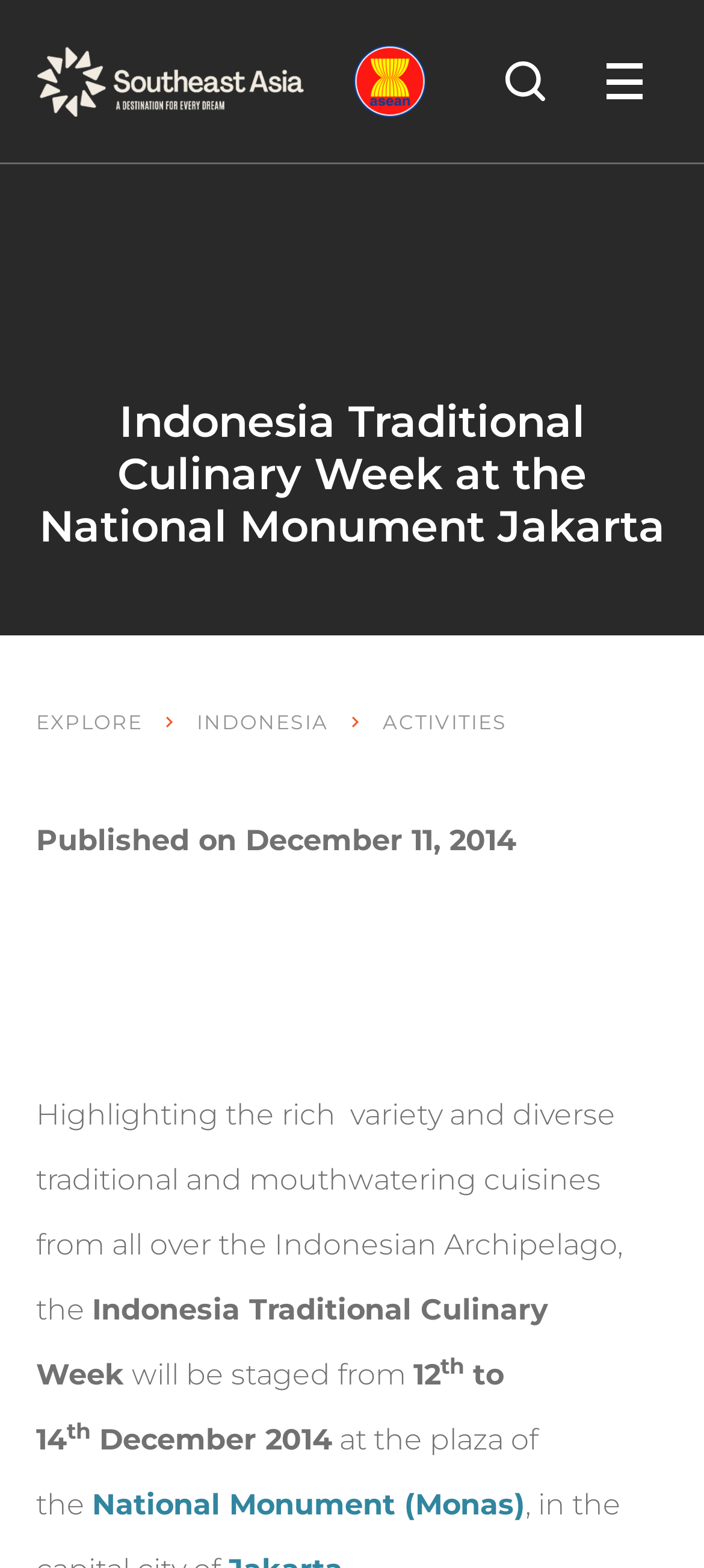Identify the bounding box coordinates for the element you need to click to achieve the following task: "Get the best price". The coordinates must be four float values ranging from 0 to 1, formatted as [left, top, right, bottom].

None